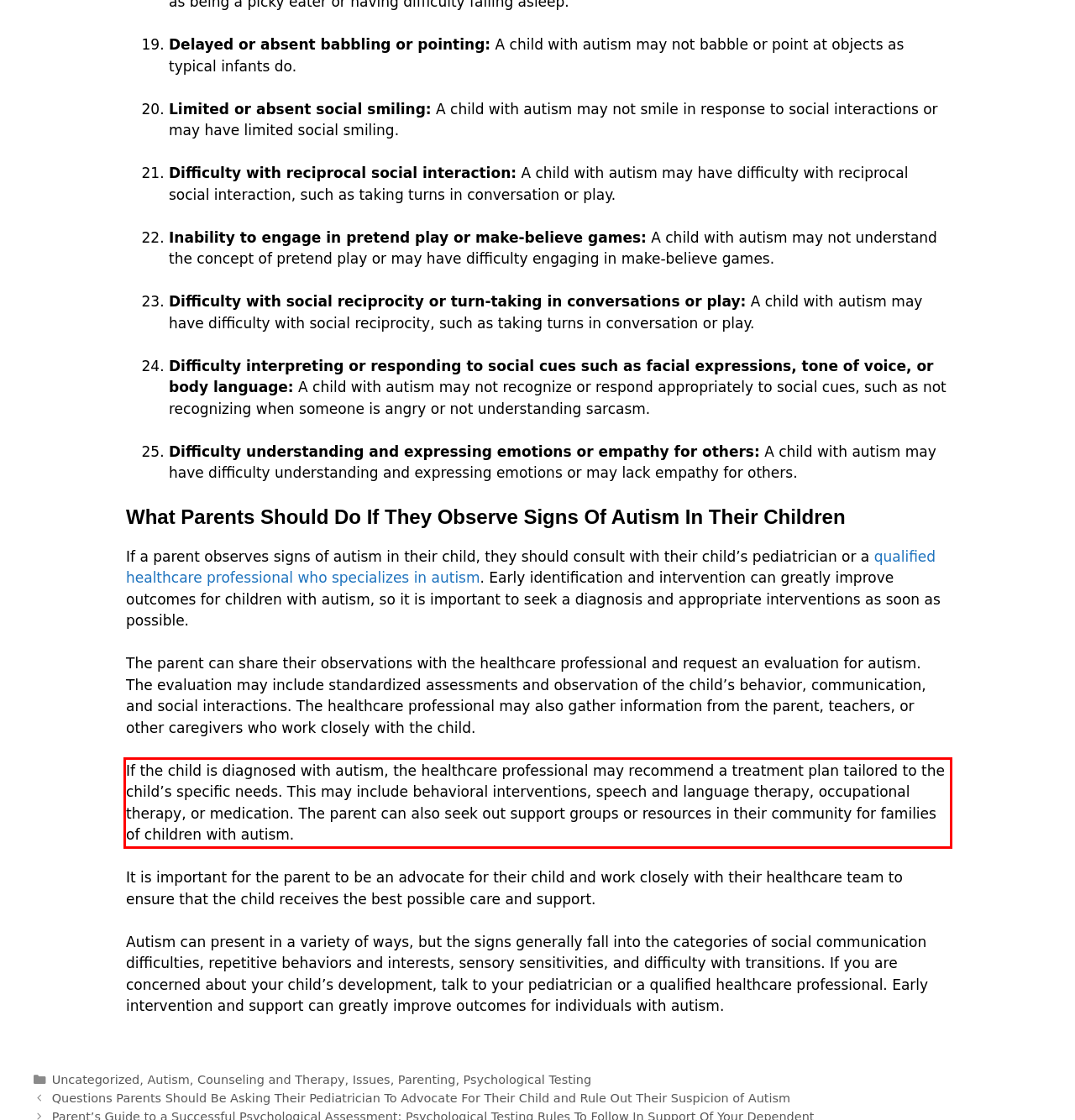Observe the screenshot of the webpage that includes a red rectangle bounding box. Conduct OCR on the content inside this red bounding box and generate the text.

If the child is diagnosed with autism, the healthcare professional may recommend a treatment plan tailored to the child’s specific needs. This may include behavioral interventions, speech and language therapy, occupational therapy, or medication. The parent can also seek out support groups or resources in their community for families of children with autism.